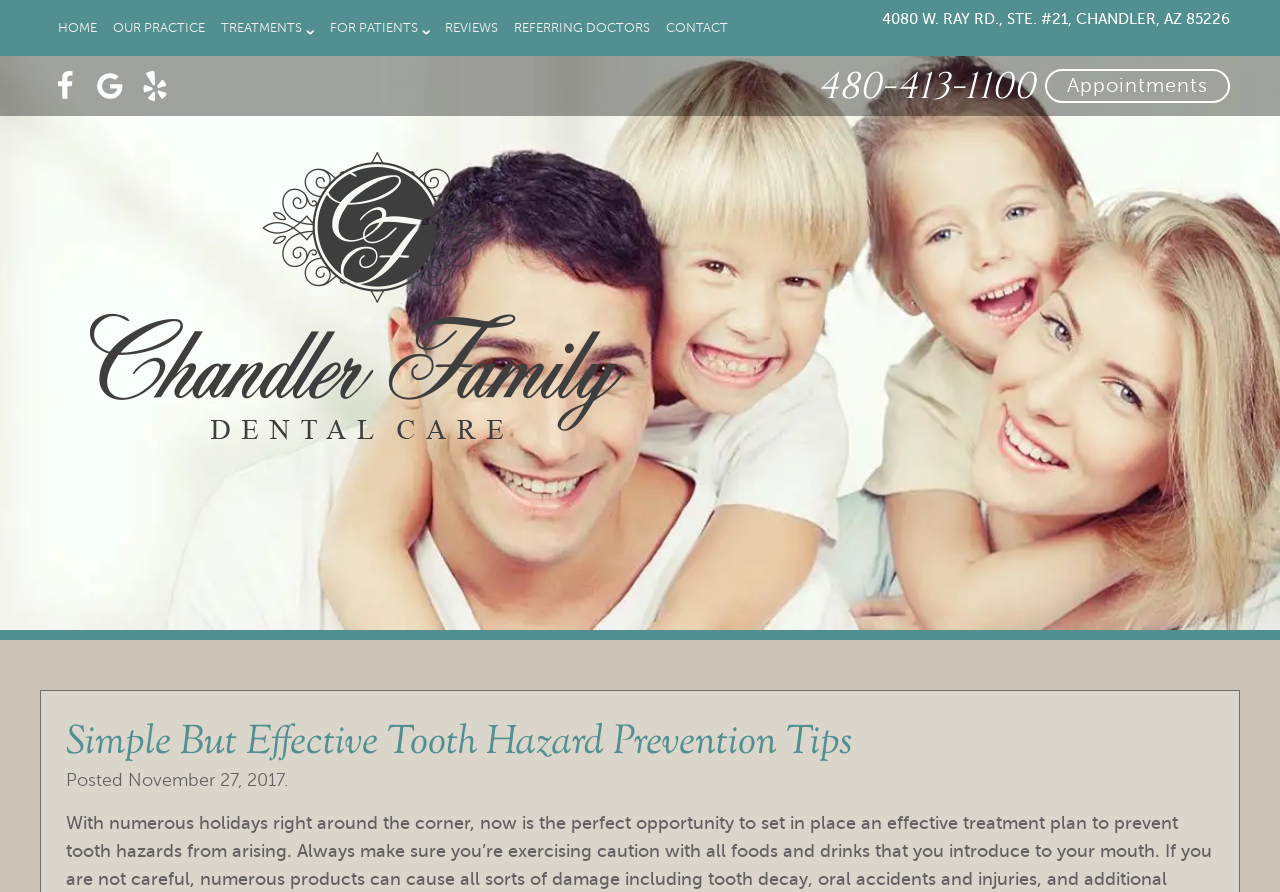Determine the bounding box coordinates for the clickable element to execute this instruction: "Click the HOME link". Provide the coordinates as four float numbers between 0 and 1, i.e., [left, top, right, bottom].

[0.039, 0.0, 0.082, 0.063]